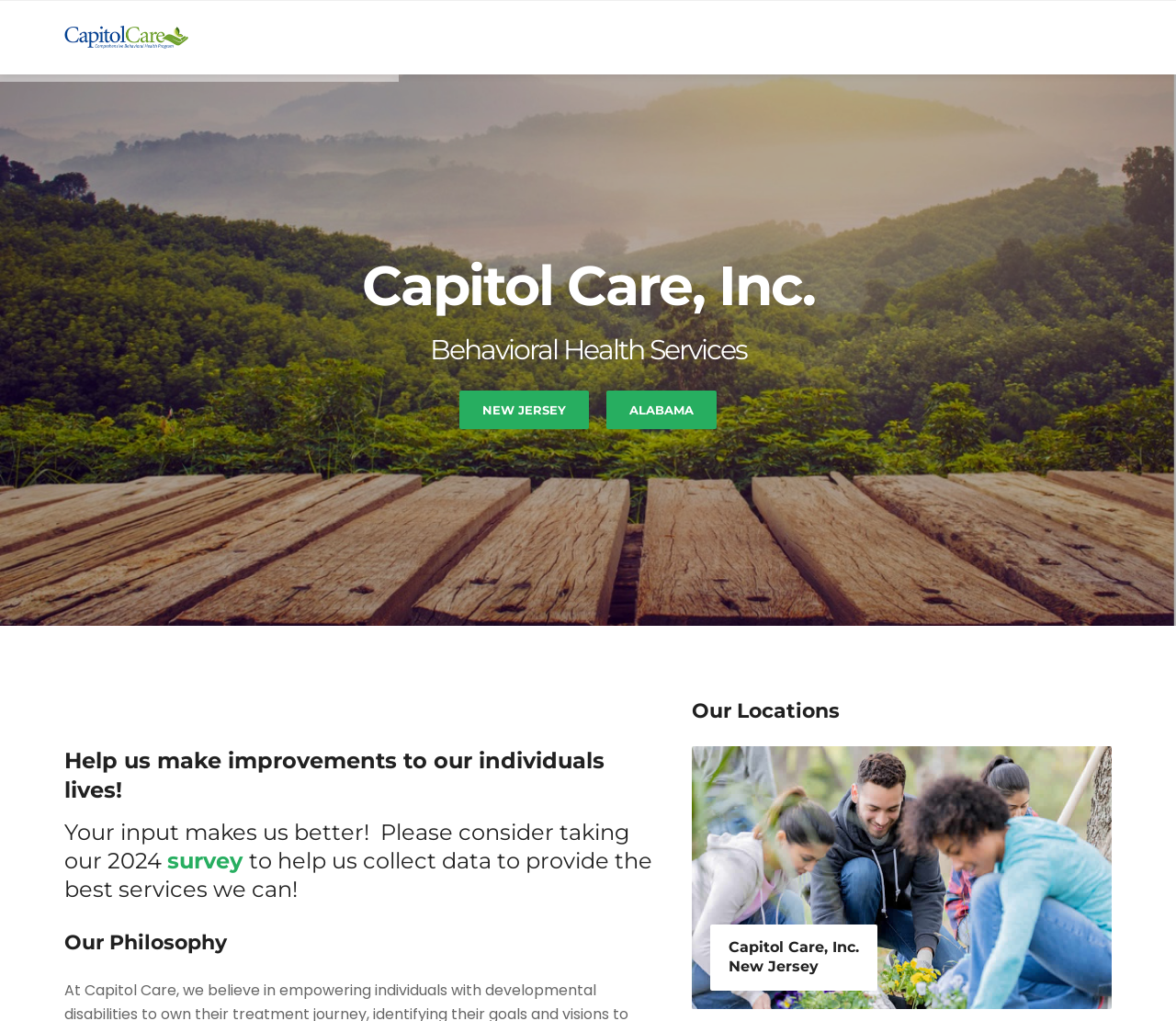Analyze the image and provide a detailed answer to the question: What is the name of the organization?

The name of the organization can be found in the top-left corner of the webpage, where it says 'Capitol Care' in a logo format, and also in the text 'Capitol Care, Inc.' below it.